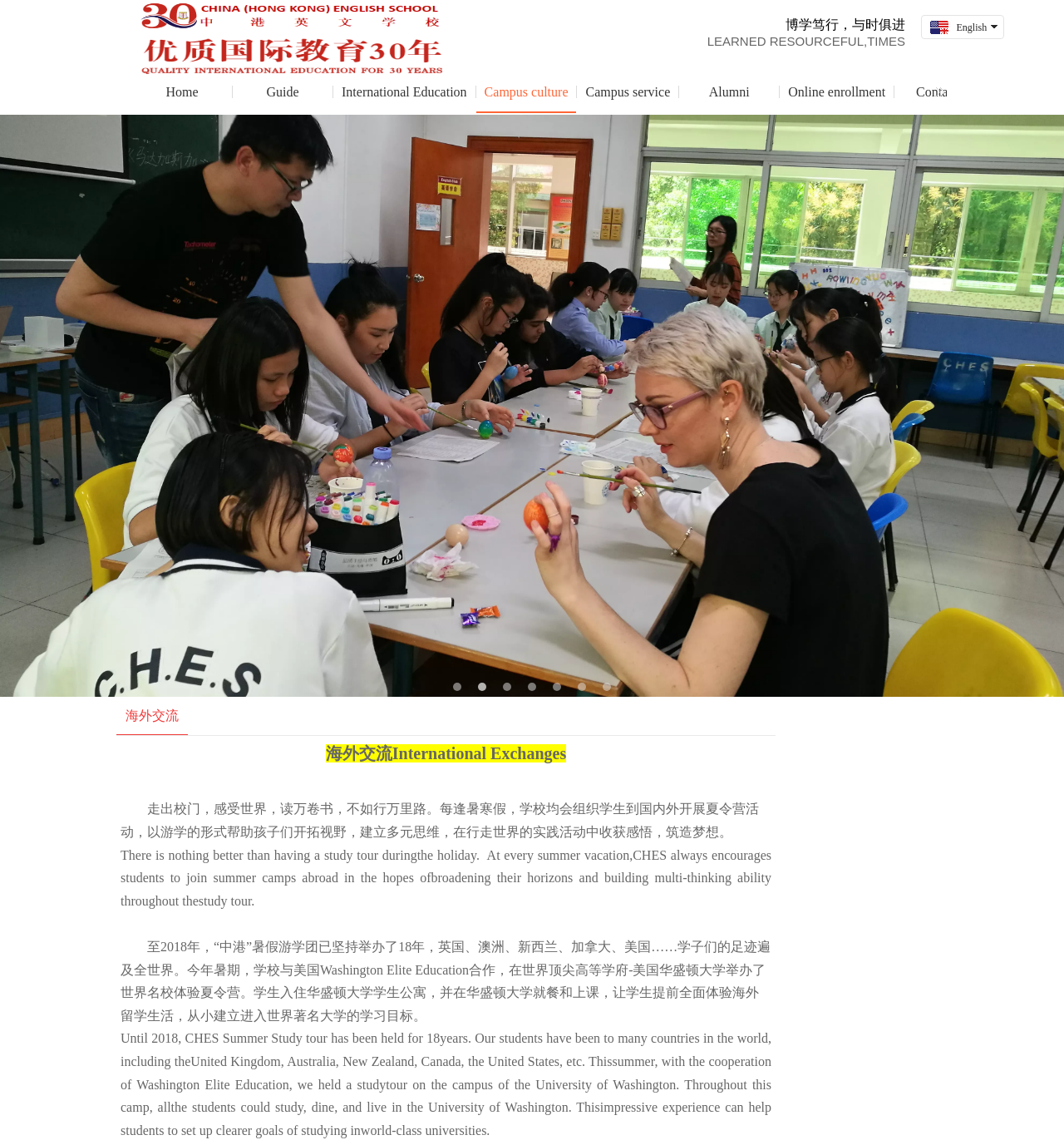Use a single word or phrase to answer the question: 
What is the name of the university where the summer camp was held?

University of Washington